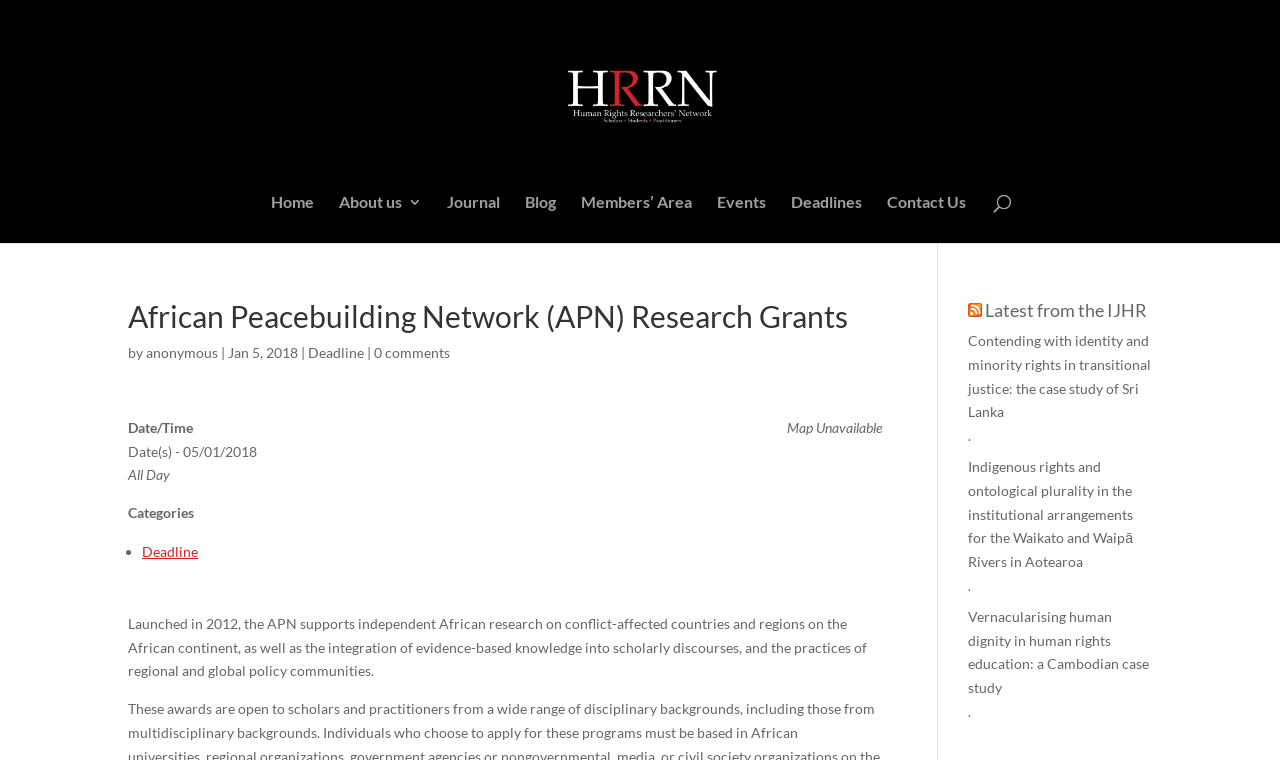Create an in-depth description of the webpage, covering main sections.

The webpage is about the African Peacebuilding Network (APN) Research Grants, with a focus on a specific grant opportunity. At the top of the page, there is a navigation menu with links to "Home", "About us", "Journal", "Blog", "Members' Area", "Events", "Deadlines", and "Contact Us". 

Below the navigation menu, there is a heading that reads "African Peacebuilding Network (APN) Research Grants". Next to the heading, there is a line of text that indicates the grant was posted by "anonymous" on "Jan 5, 2018", with a deadline and no comments.

The main content of the page is a description of the APN, which supports independent African research on conflict-affected countries and regions on the African continent. The description also mentions the integration of evidence-based knowledge into scholarly discourses and policy communities.

On the right side of the page, there is a section with a heading "RSS Latest from the IJHR", which includes a link to an RSS feed and a list of three article titles related to human rights and transitional justice.

At the bottom of the page, there is a section with a map that is currently unavailable, and a list of details about the grant opportunity, including the date and time, categories, and a list marker with a link to the deadline.